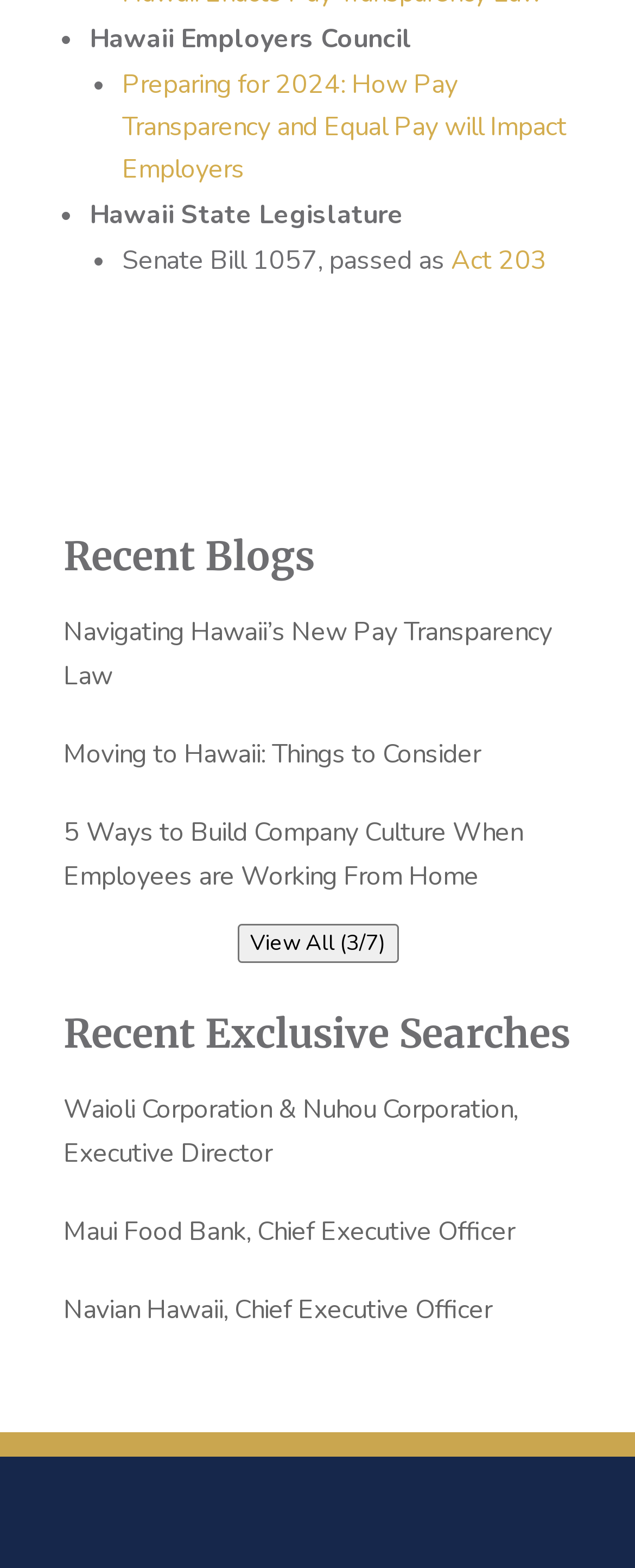Identify the bounding box coordinates for the element you need to click to achieve the following task: "Explore recent exclusive searches". The coordinates must be four float values ranging from 0 to 1, formatted as [left, top, right, bottom].

[0.1, 0.647, 0.9, 0.682]